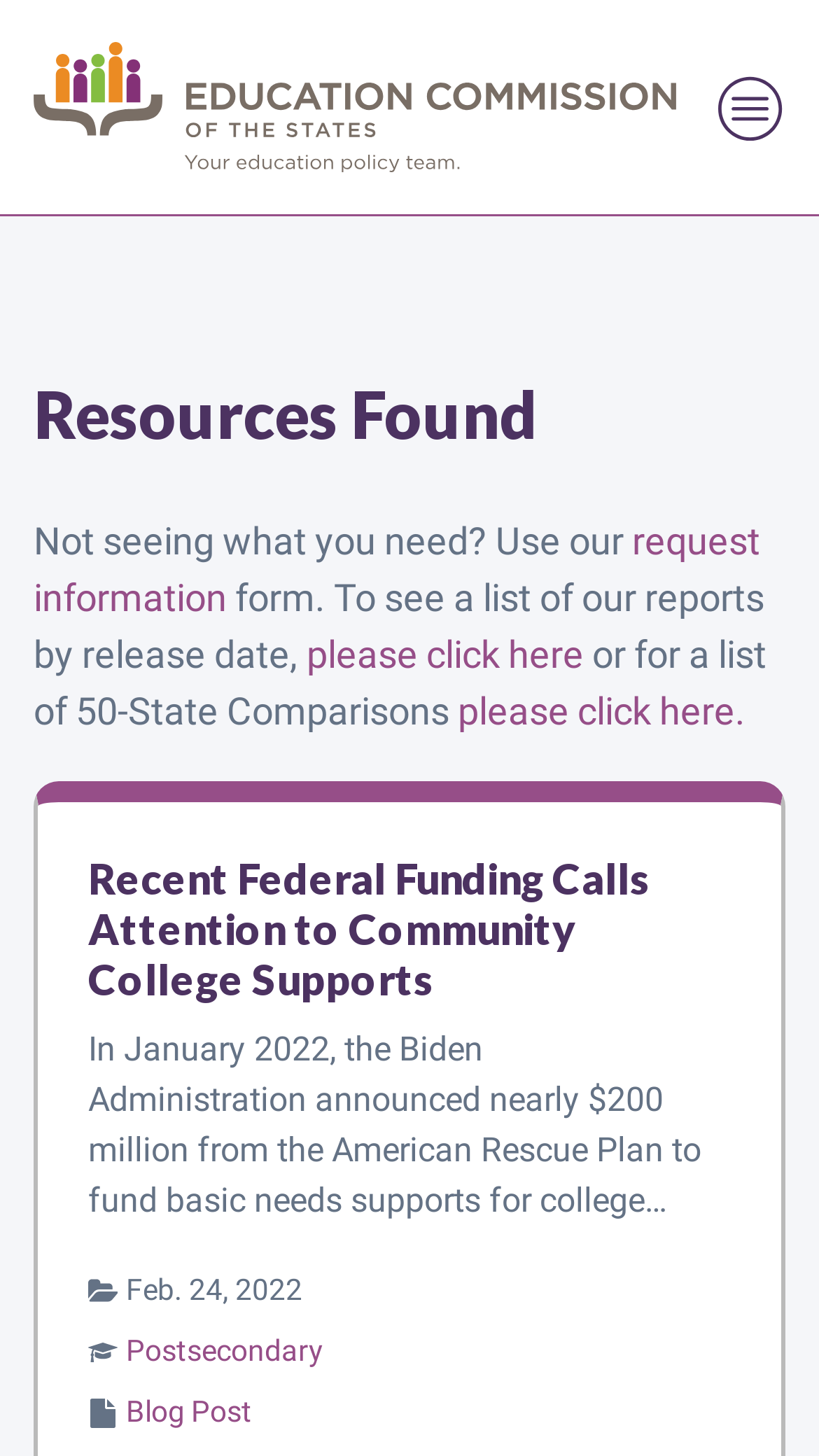Locate the bounding box coordinates of the segment that needs to be clicked to meet this instruction: "Open menu".

[0.877, 0.051, 0.959, 0.097]